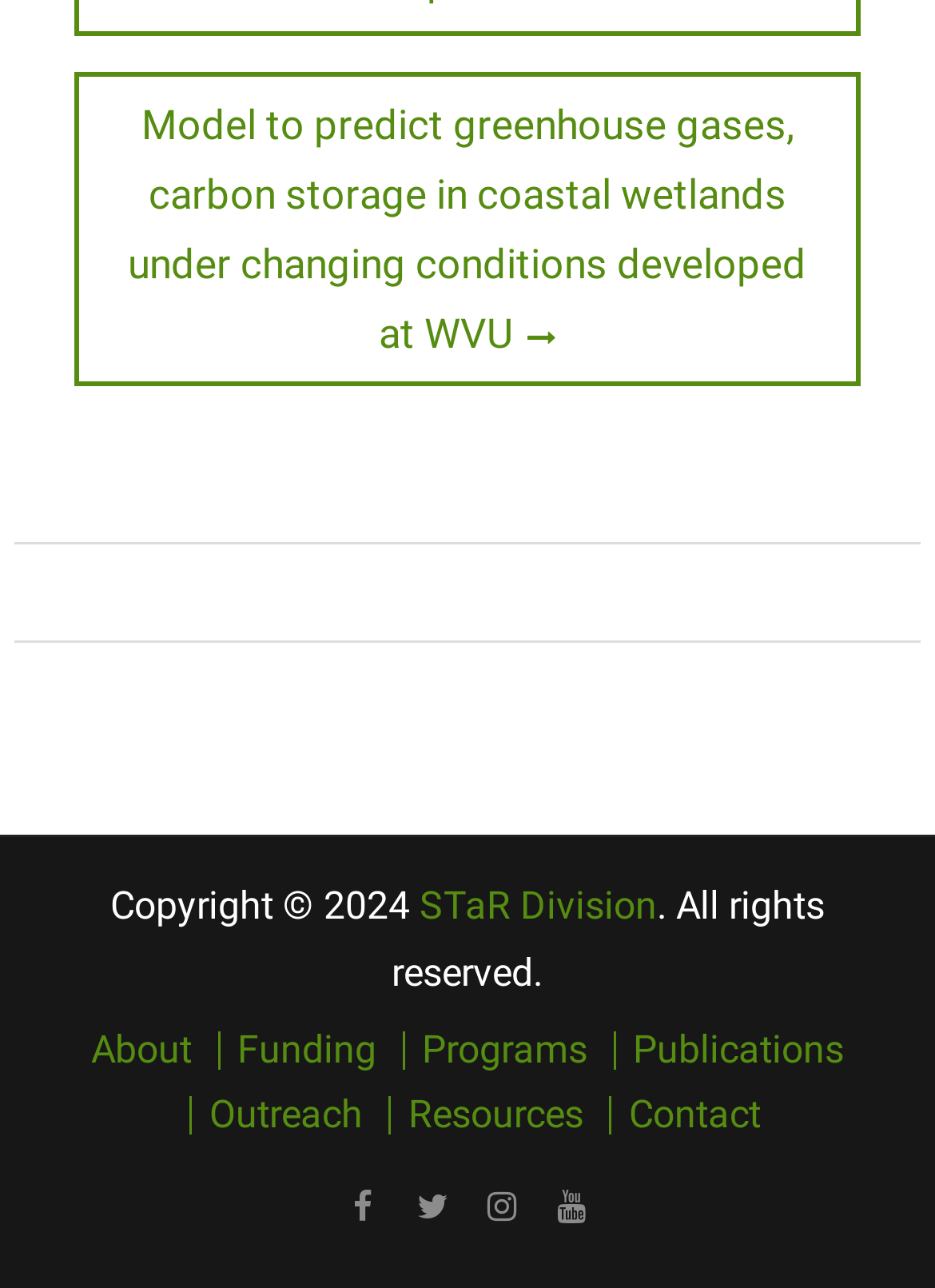Using the given element description, provide the bounding box coordinates (top-left x, top-left y, bottom-right x, bottom-right y) for the corresponding UI element in the screenshot: STaR Division

[0.449, 0.686, 0.703, 0.721]